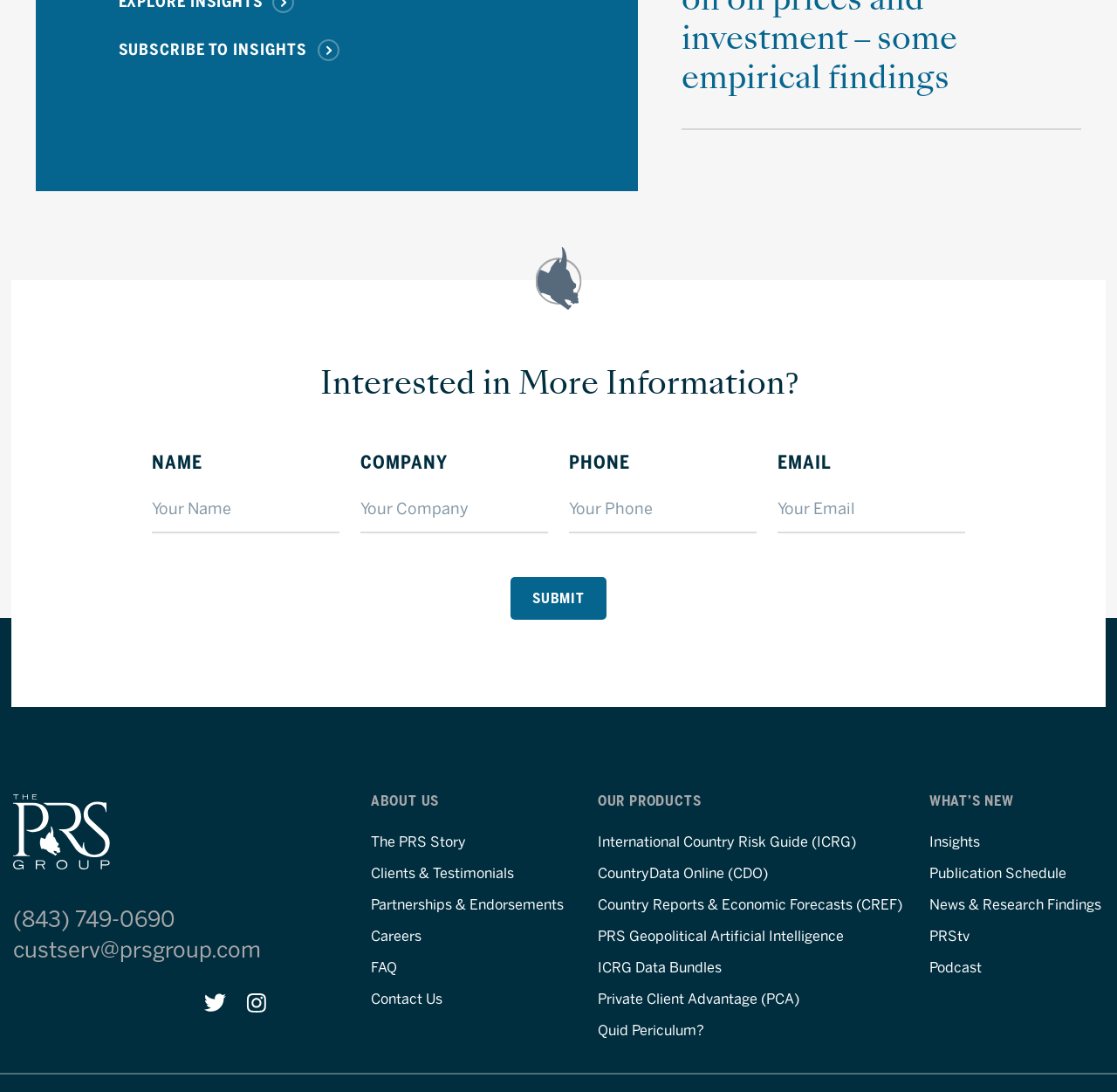Highlight the bounding box coordinates of the element you need to click to perform the following instruction: "Save the article."

None